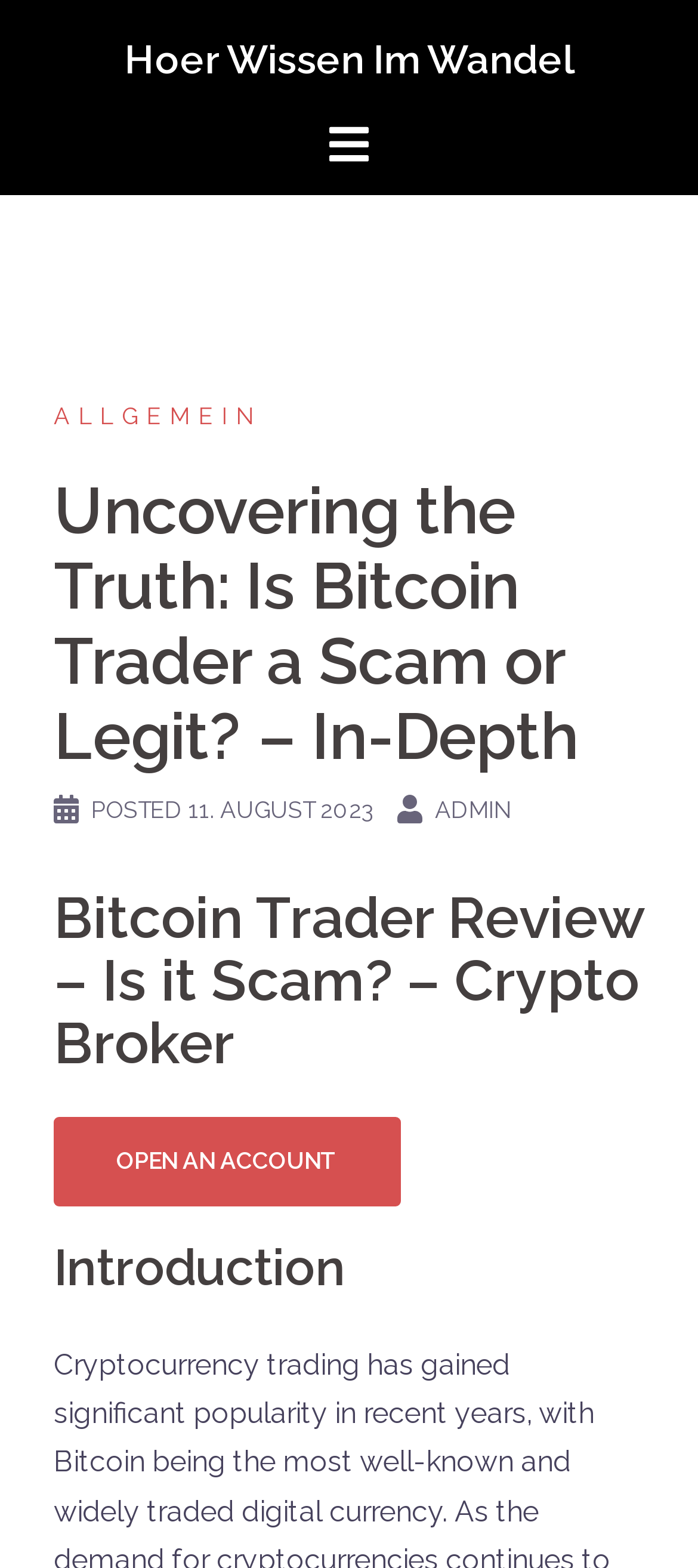Identify the webpage's primary heading and generate its text.

Hoer Wissen Im Wandel